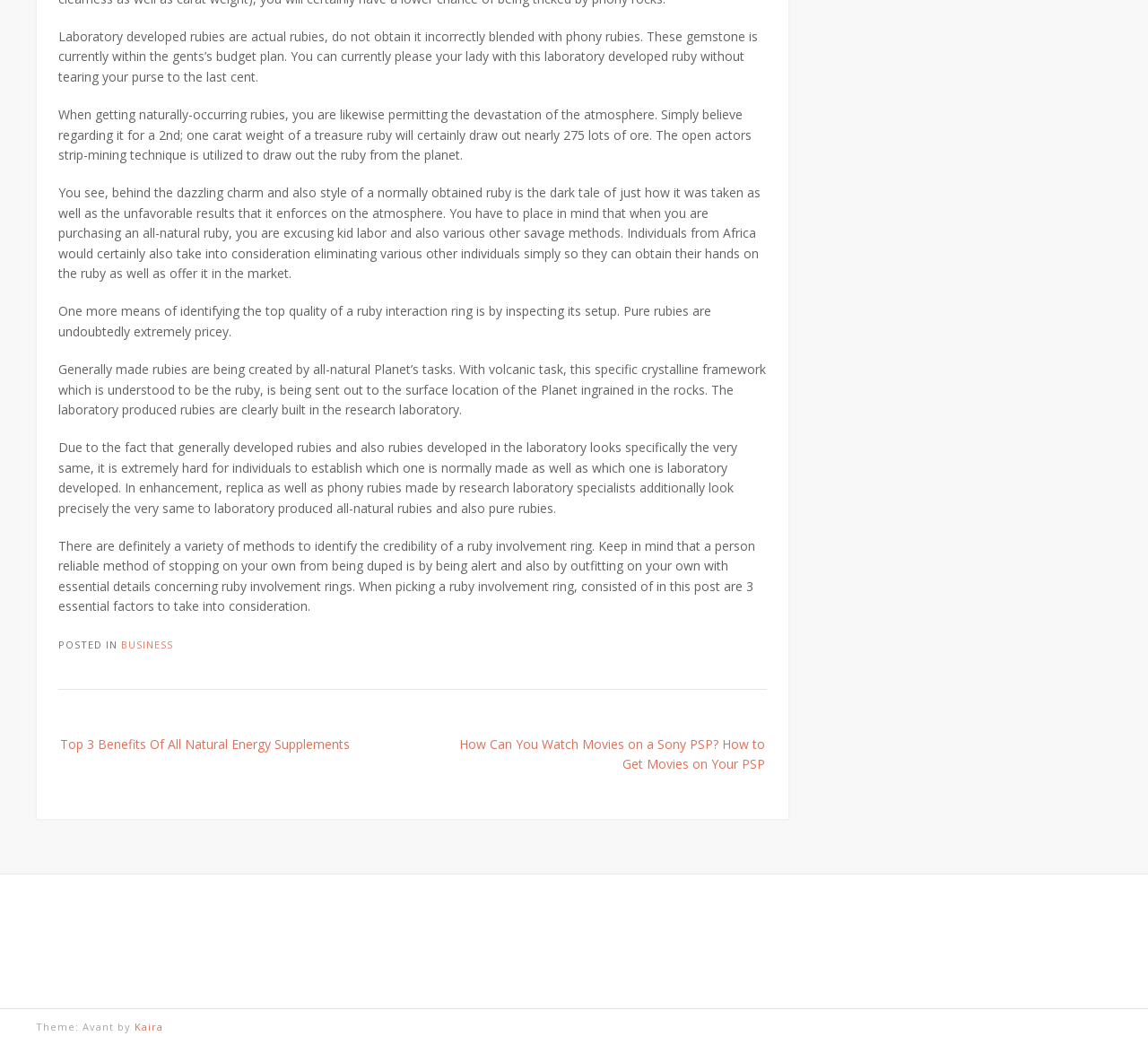Examine the image and give a thorough answer to the following question:
What is the main topic of this webpage?

Based on the static text elements on the webpage, it appears that the main topic is laboratory developed rubies, as multiple paragraphs discuss the benefits and differences between naturally occurring rubies and laboratory developed rubies.